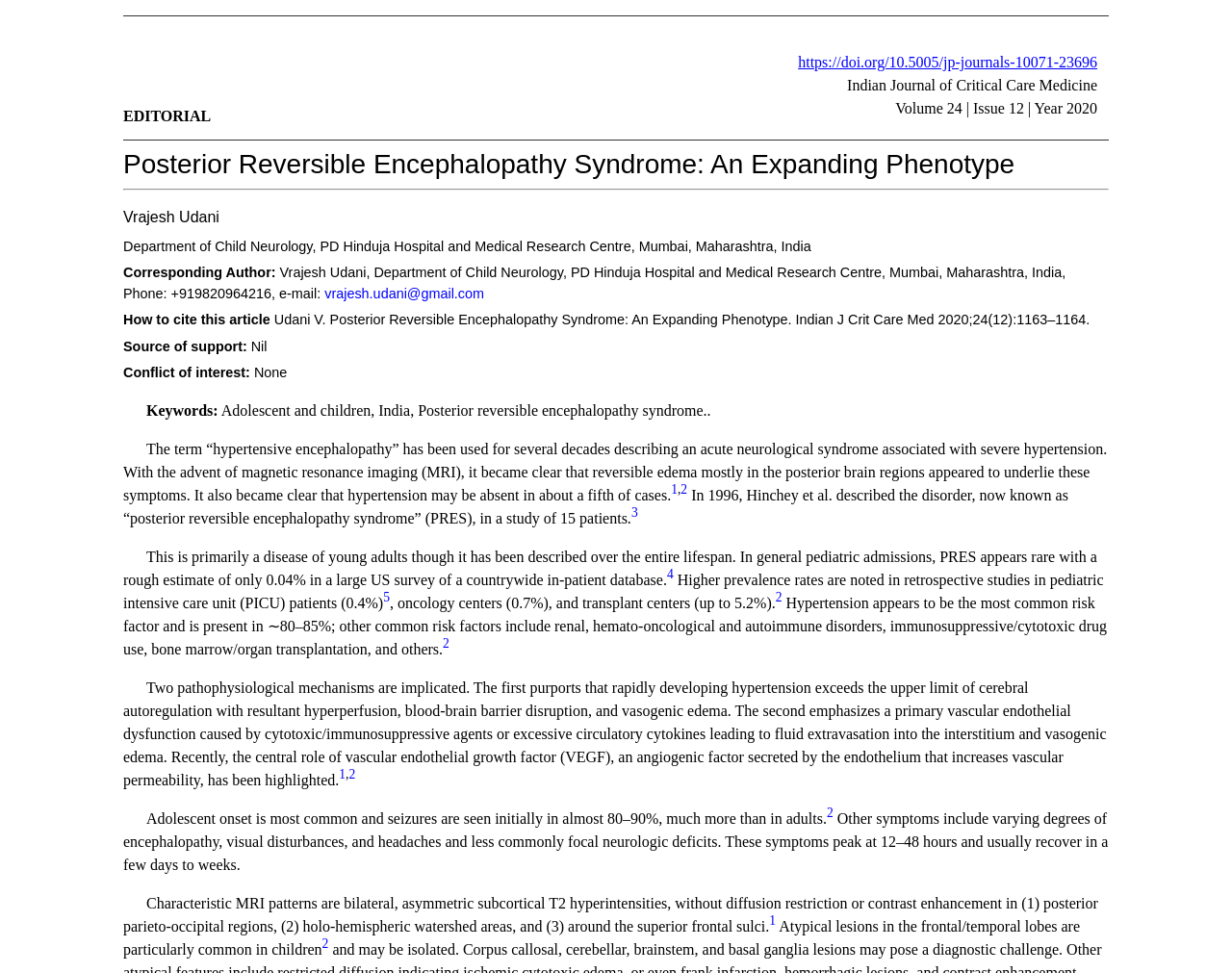Give an in-depth explanation of the webpage layout and content.

This webpage is an article titled "Posterior Reversible Encephalopathy Syndrome: An Expanding Phenotype". At the top, there is a table with two columns, where the first column has the header "EDITORIAL" and the second column contains a link to a DOI (digital object identifier) and the title of the article, along with the volume, issue, and year of publication.

Below the table, there is a heading with the same title as the webpage. Following the heading, there is a separator line that spans the width of the page.

The article is written by Vrajesh Udani, and his name and affiliation are listed below the separator line. The corresponding author's contact information, including phone number and email, is also provided.

The article is divided into sections, with headings such as "How to cite this article", "Source of support", "Conflict of interest", and "Keywords". The keywords section lists several relevant terms, including "Adolescent and children", "India", and "Posterior reversible encephalopathy syndrome".

The main content of the article is a descriptive text that discusses the topic of posterior reversible encephalopathy syndrome. The text is divided into paragraphs, with several links to references scattered throughout. The text describes the history of the syndrome, its prevalence, risk factors, pathophysiological mechanisms, and symptoms. There are also descriptions of MRI patterns and atypical lesions in children.

Throughout the article, there are 17 links to references, which are denoted by superscript numbers. These links are scattered throughout the text, often at the end of sentences or paragraphs.